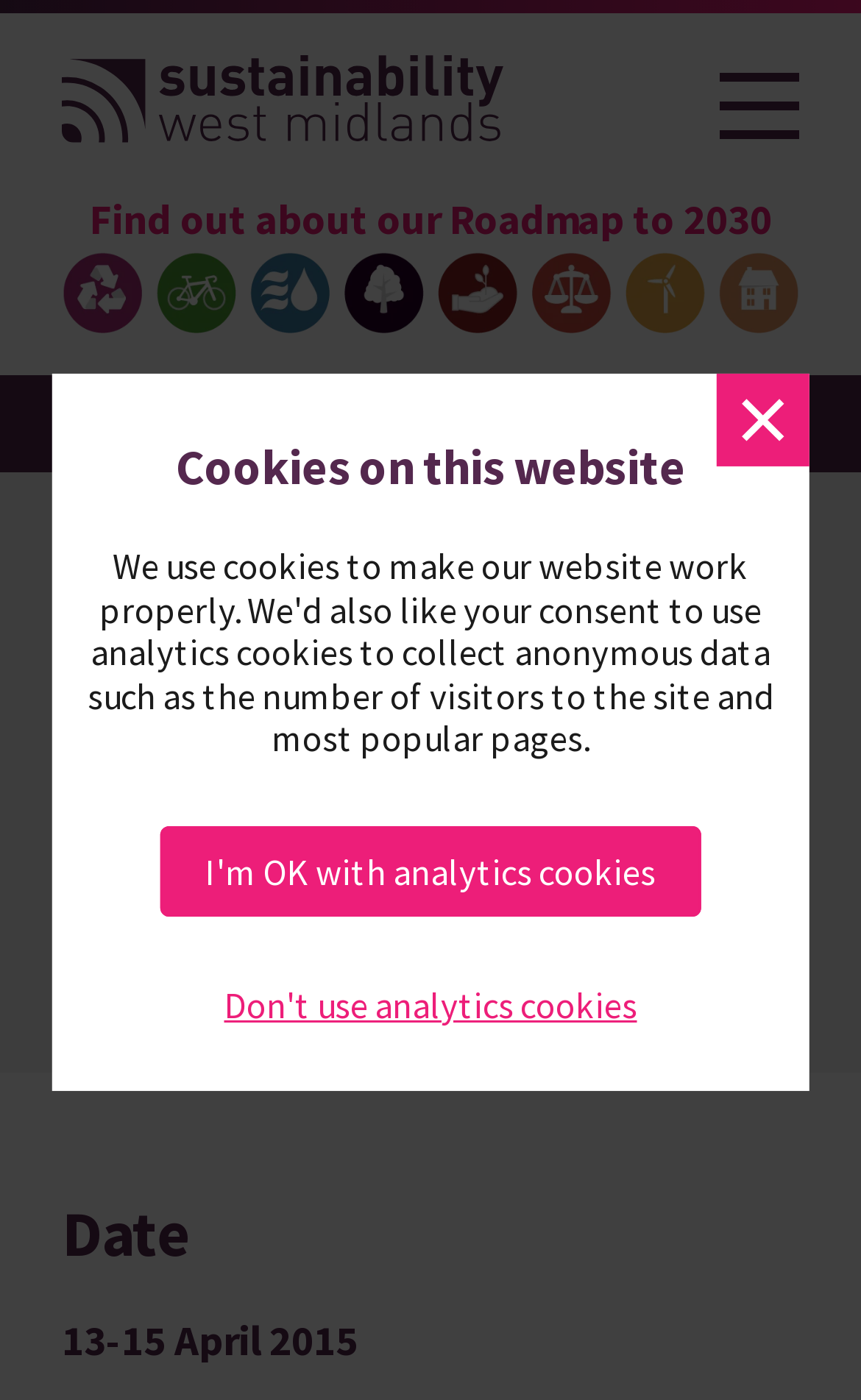Please respond in a single word or phrase: 
What is the date of the EBRI Bioenergy CPD Course?

13-15 April 2015